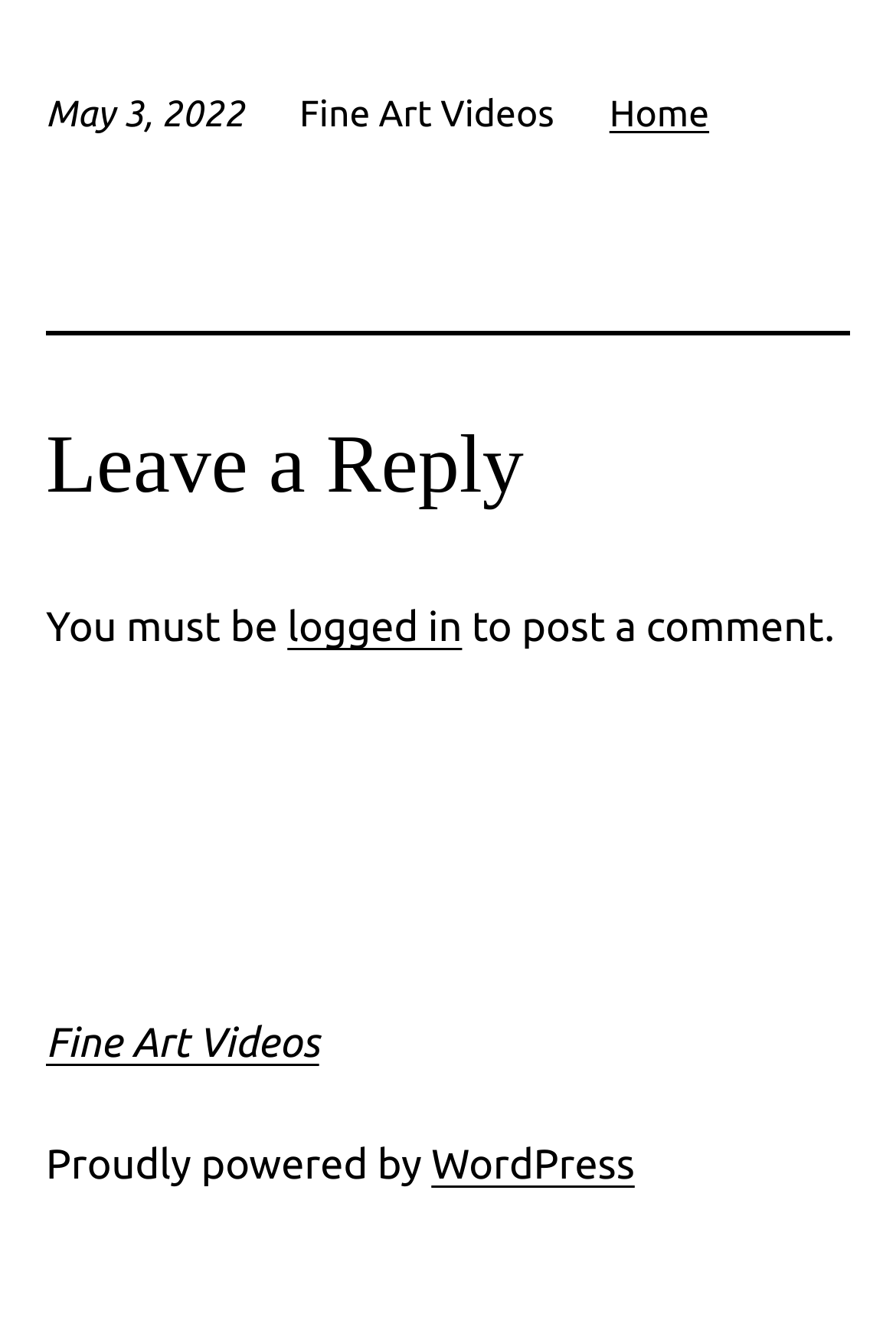How many links are there in the top section of the webpage?
Please provide a single word or phrase as the answer based on the screenshot.

2